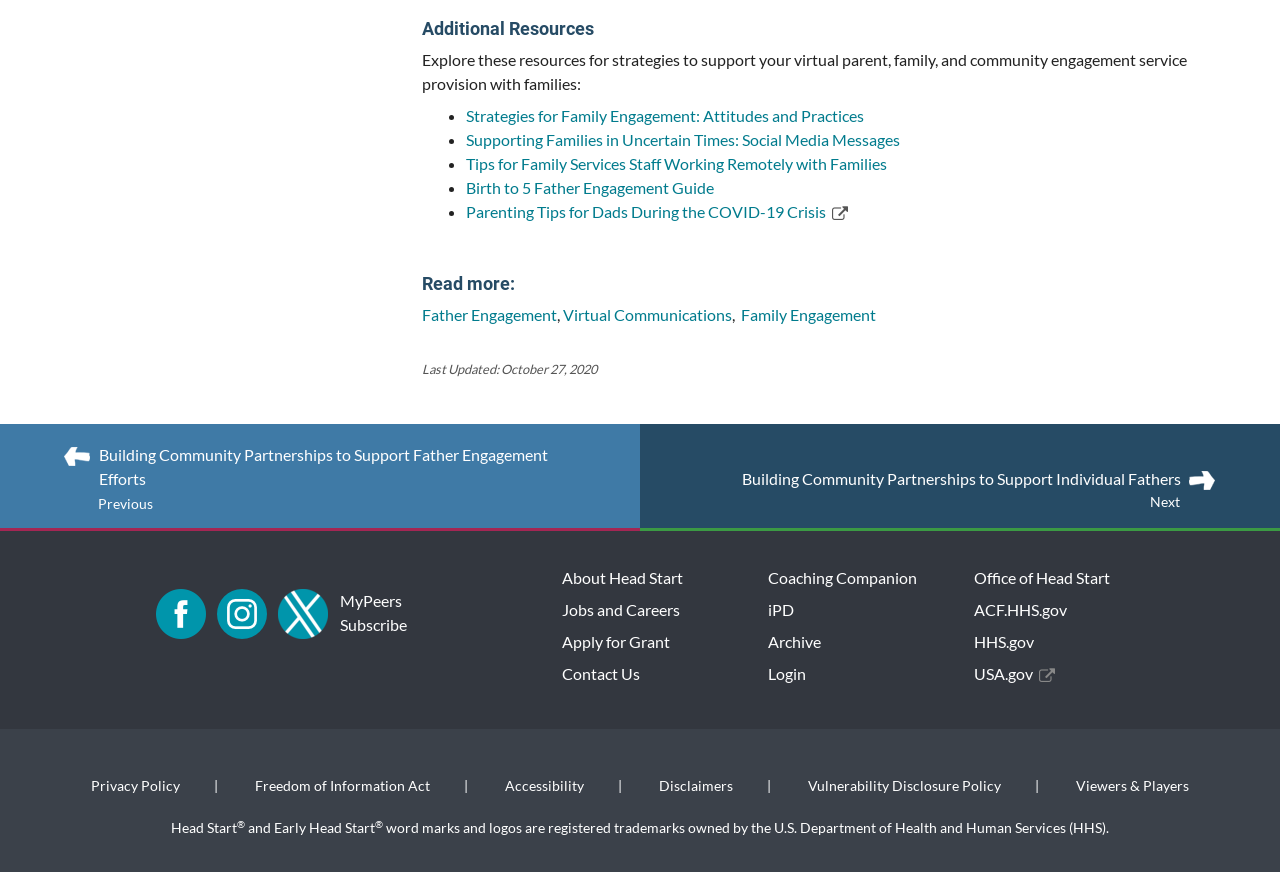Please locate the bounding box coordinates of the region I need to click to follow this instruction: "Click on 'Strategies for Family Engagement: Attitudes and Practices'".

[0.364, 0.121, 0.675, 0.143]